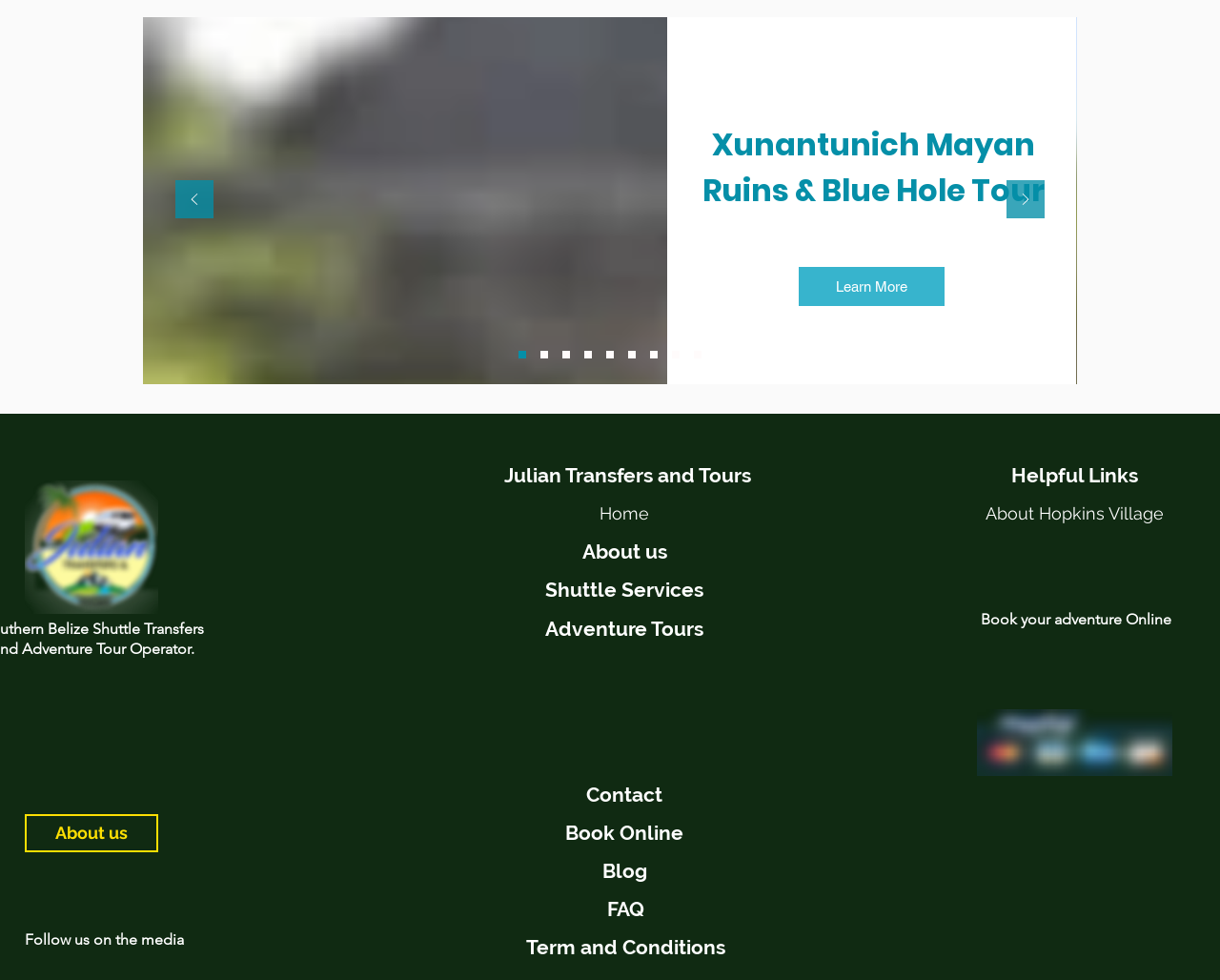Select the bounding box coordinates of the element I need to click to carry out the following instruction: "Learn more about forensic science myths".

None